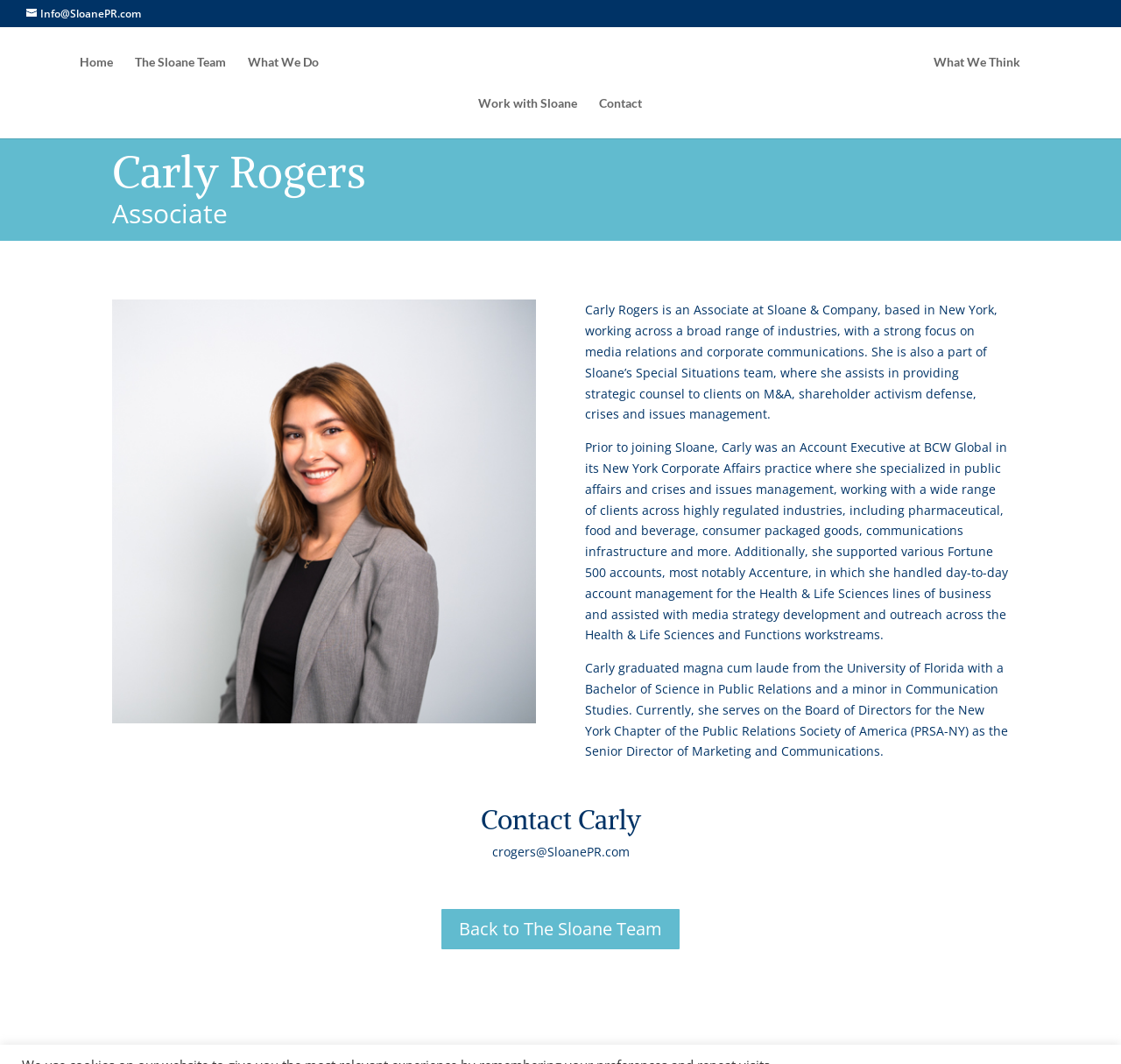Given the element description Work with Sloane, identify the bounding box coordinates for the UI element on the webpage screenshot. The format should be (top-left x, top-left y, bottom-right x, bottom-right y), with values between 0 and 1.

[0.426, 0.091, 0.514, 0.13]